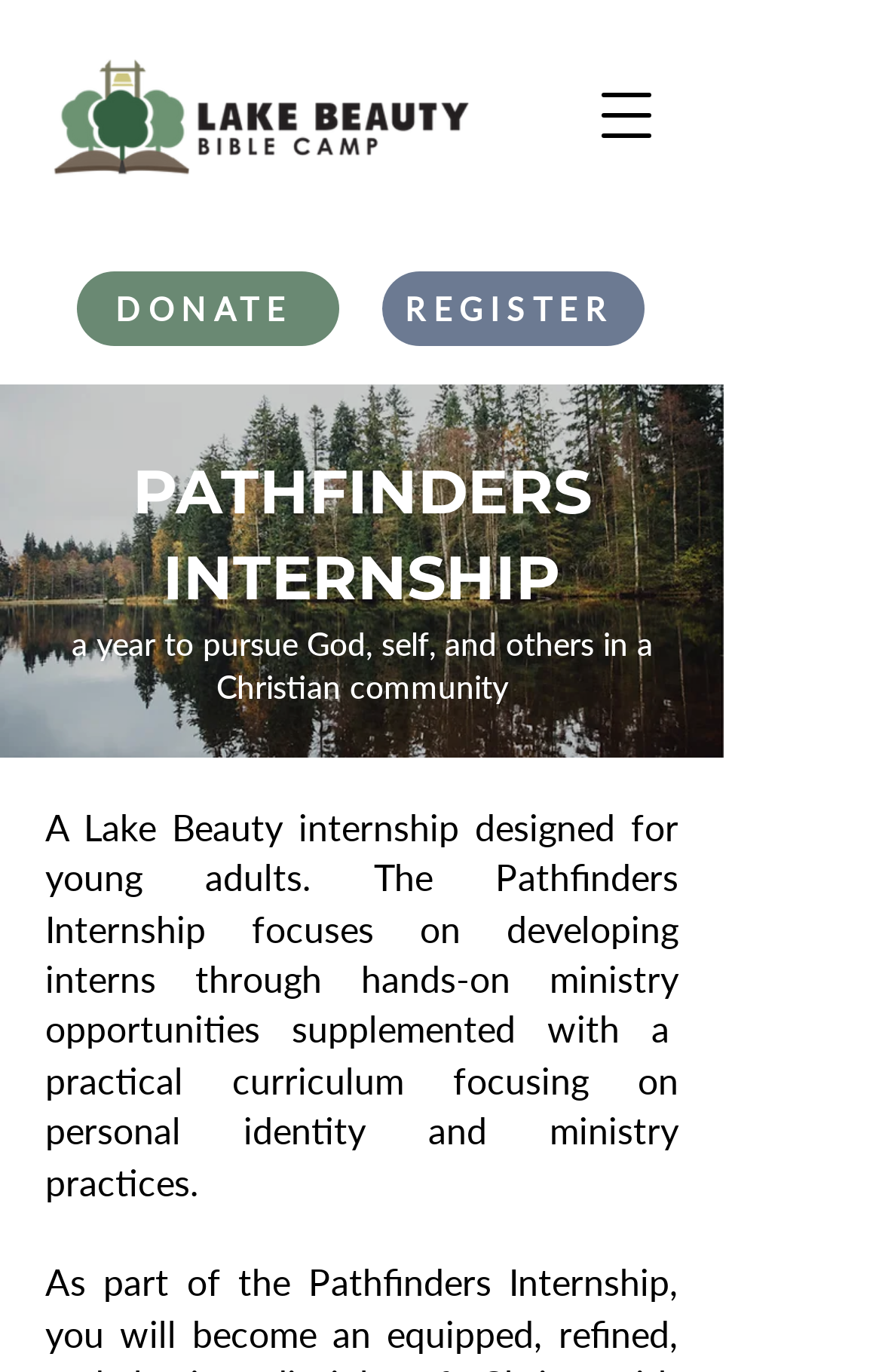Provide the bounding box coordinates of the HTML element described by the text: "parent_node: REGISTER aria-label="Open navigation menu"".

[0.646, 0.043, 0.774, 0.125]